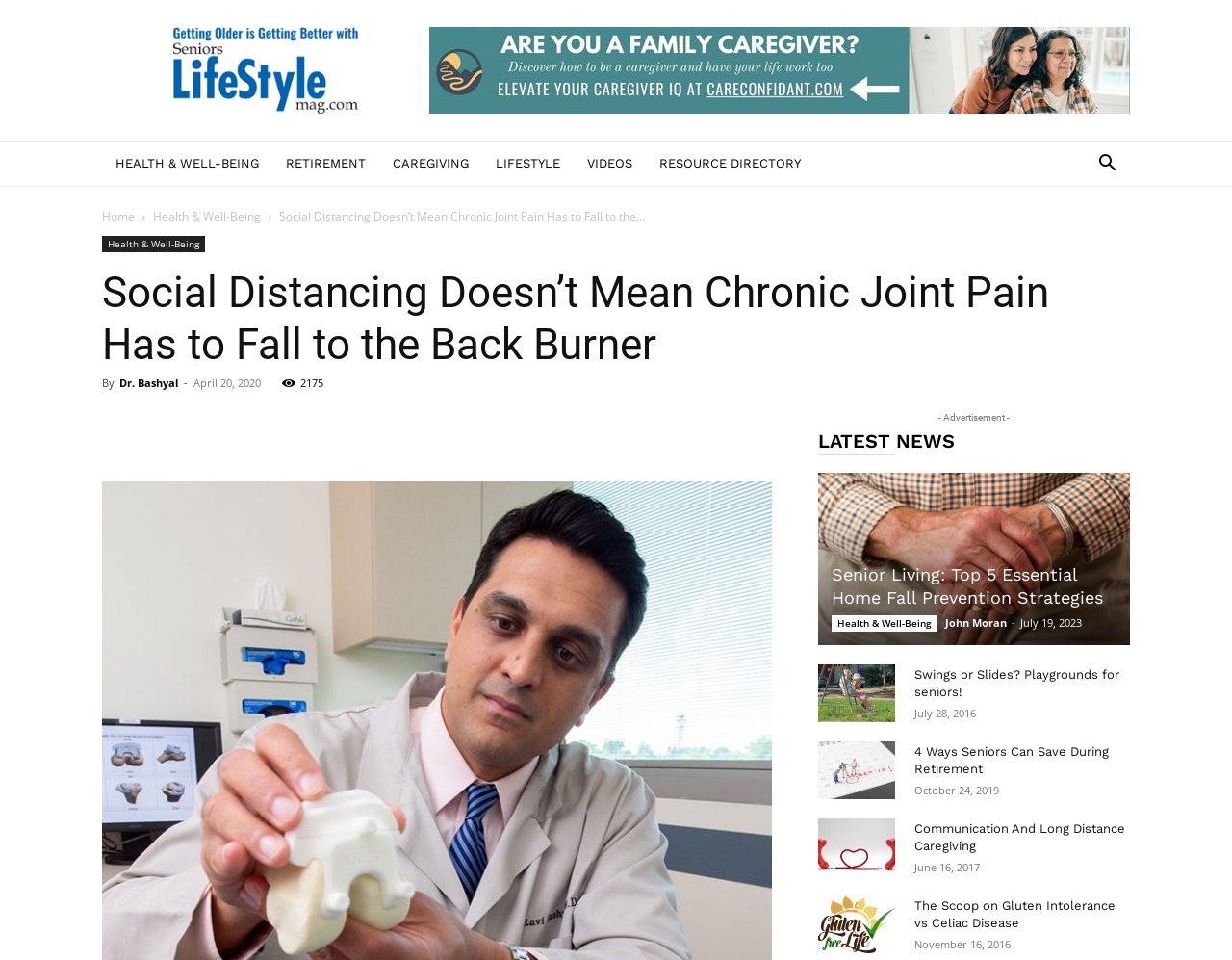What is the topic of the article by Dr. Bashyal?
Carefully analyze the image and provide a thorough answer to the question.

The topic of the article by Dr. Bashyal can be determined by looking at the heading 'Social Distancing Doesn’t Mean Chronic Joint Pain Has to Fall to the Back Burner' which is written by Dr. Bashyal.